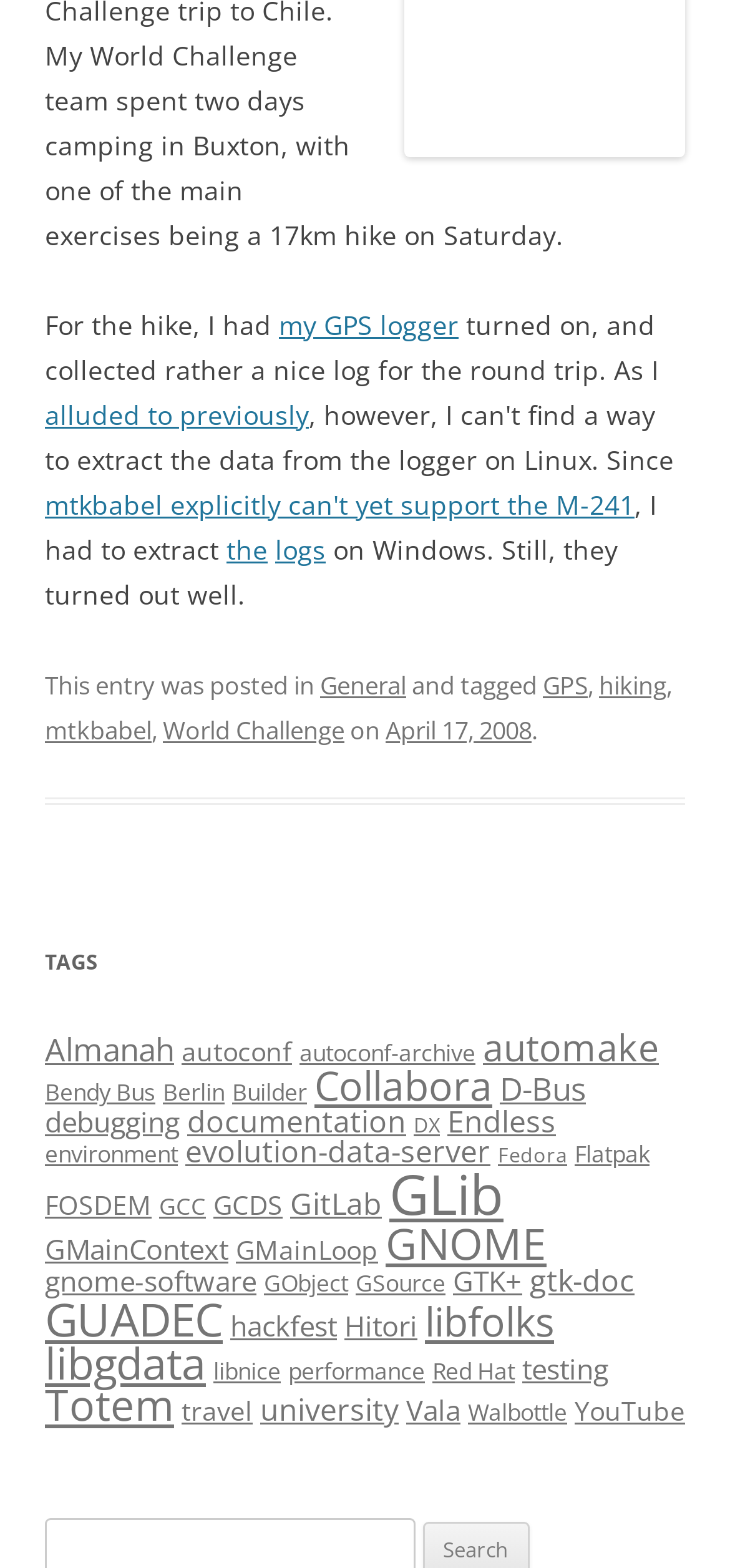Provide a one-word or short-phrase response to the question:
What is the topic of the latest article?

GPS and hiking